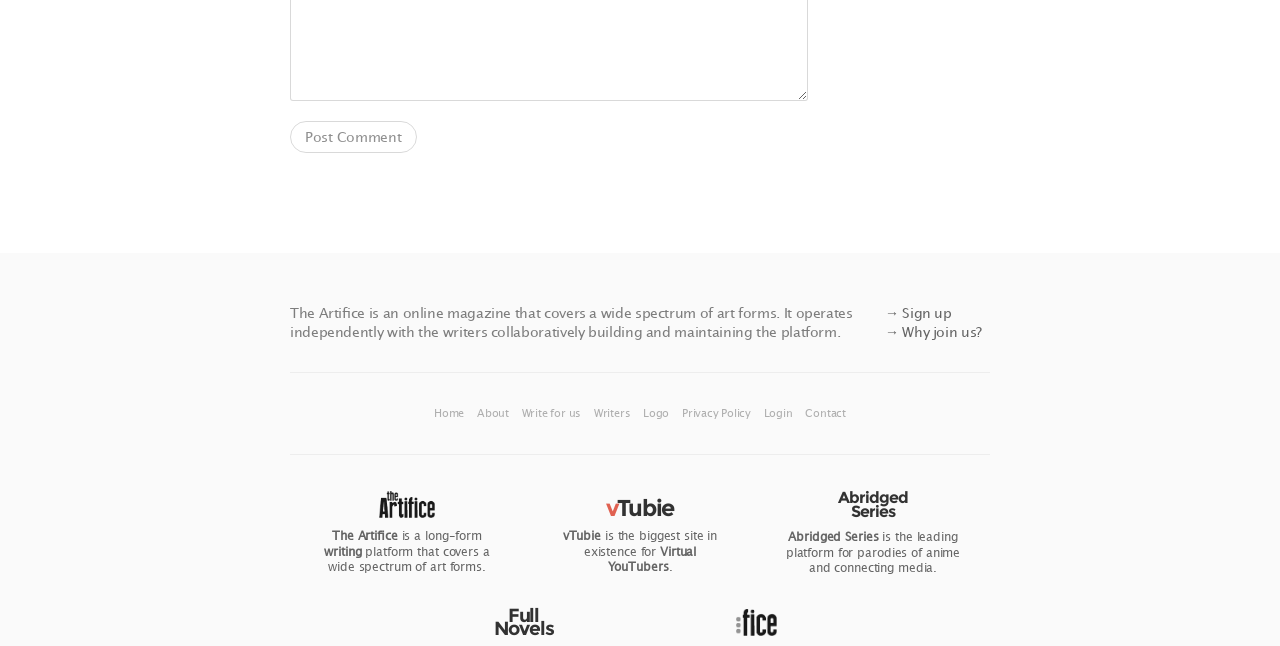Highlight the bounding box coordinates of the region I should click on to meet the following instruction: "Go to the 'Home' page".

[0.339, 0.628, 0.365, 0.648]